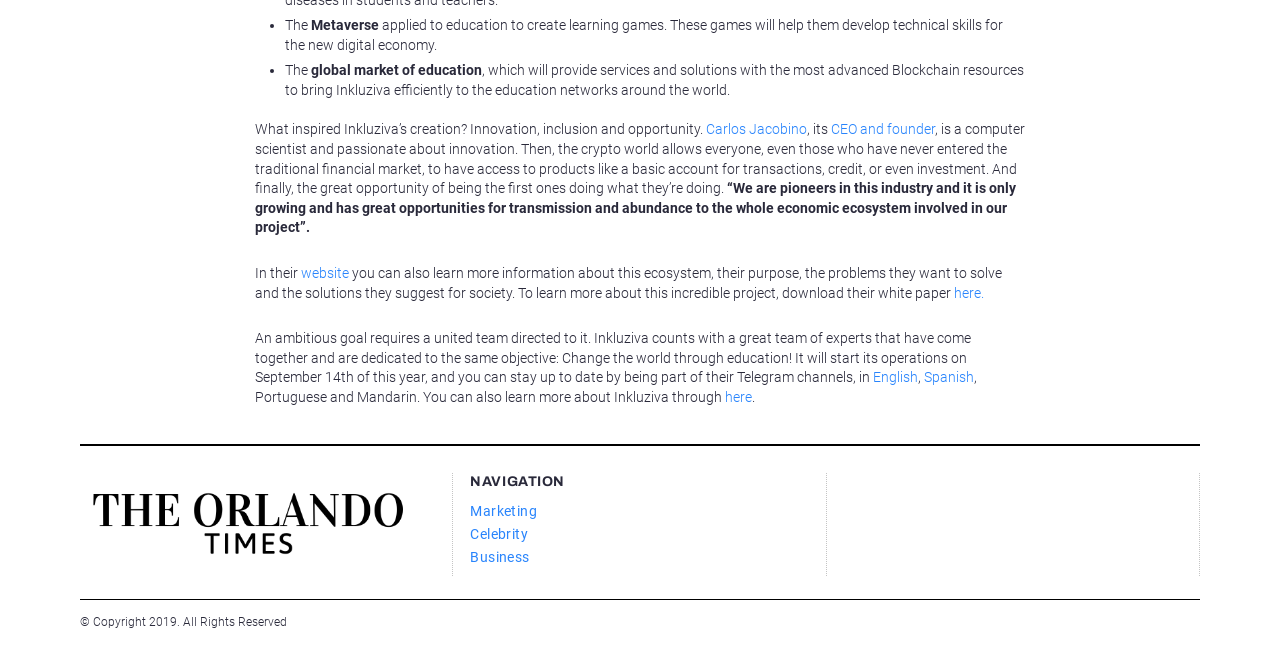Find and provide the bounding box coordinates for the UI element described with: "Information Blog".

None